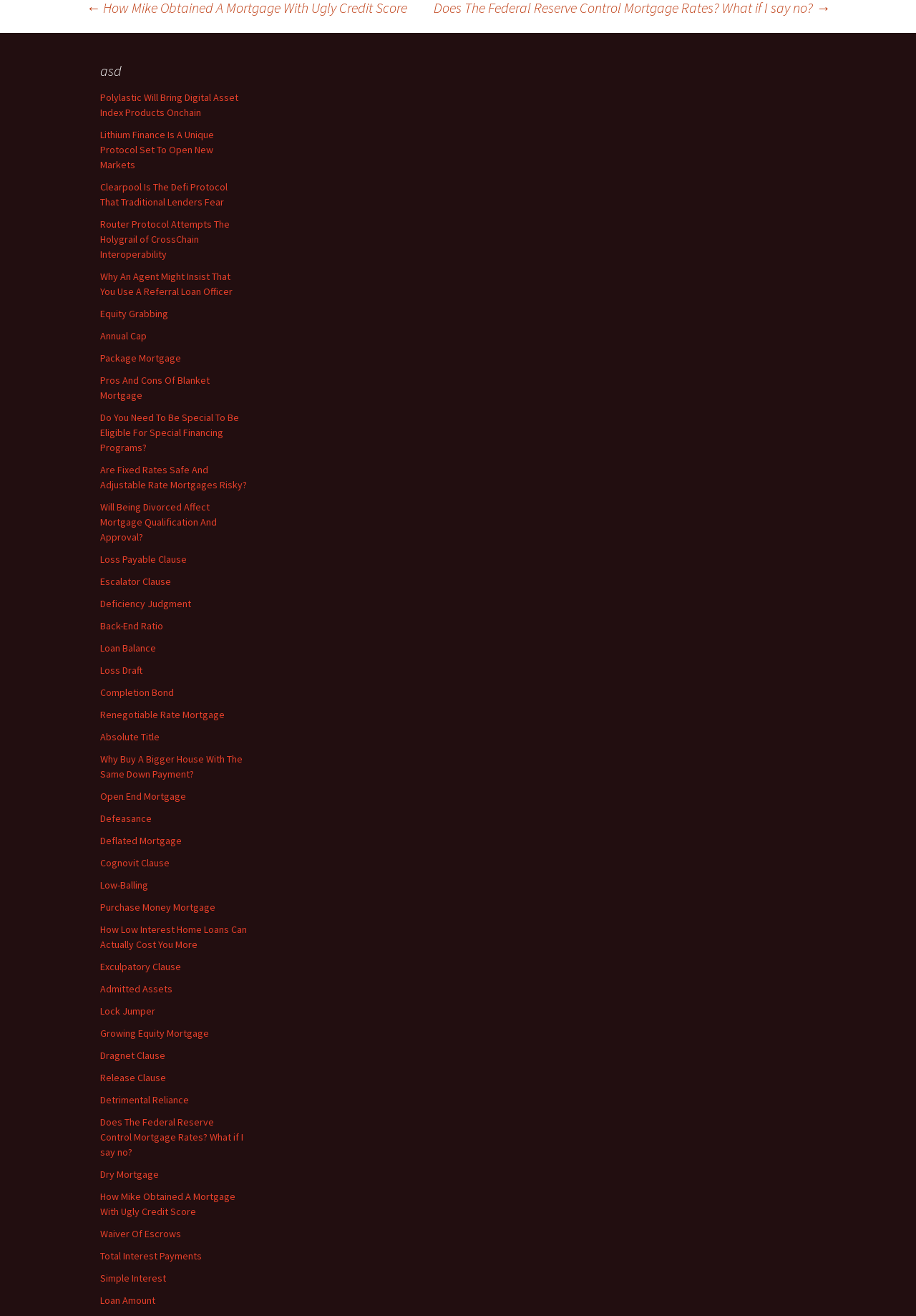Respond with a single word or phrase to the following question:
Are there any headings on the webpage?

Yes